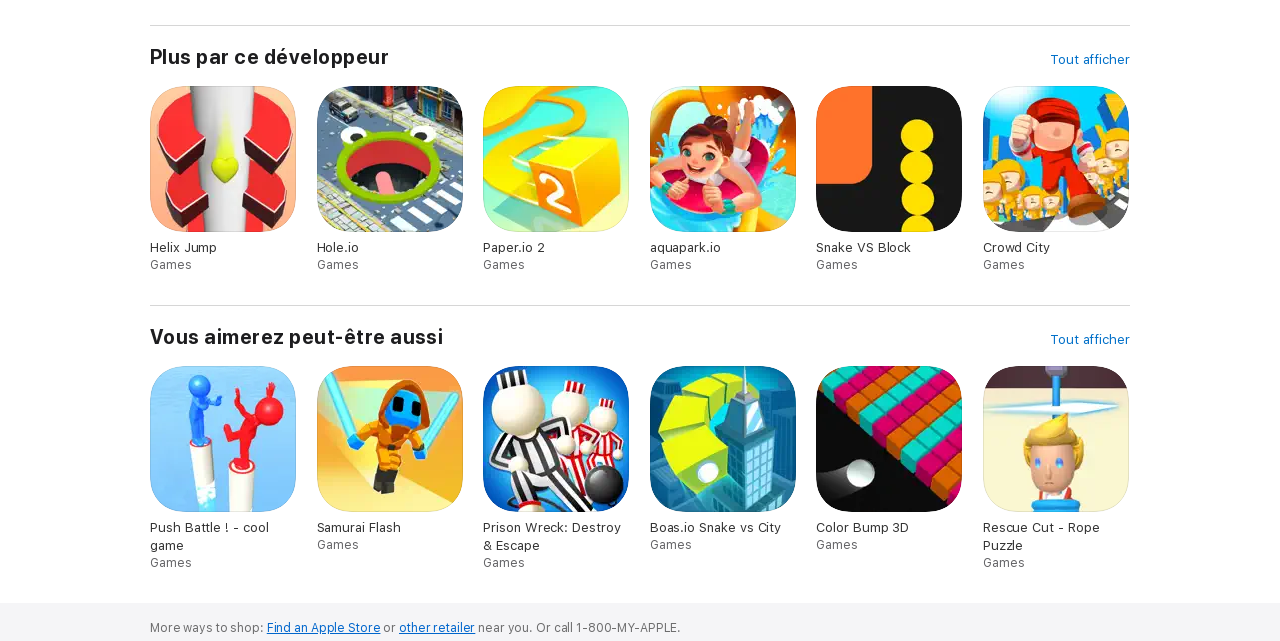Please find the bounding box coordinates of the element that you should click to achieve the following instruction: "View more games by this developer". The coordinates should be presented as four float numbers between 0 and 1: [left, top, right, bottom].

[0.117, 0.069, 0.304, 0.107]